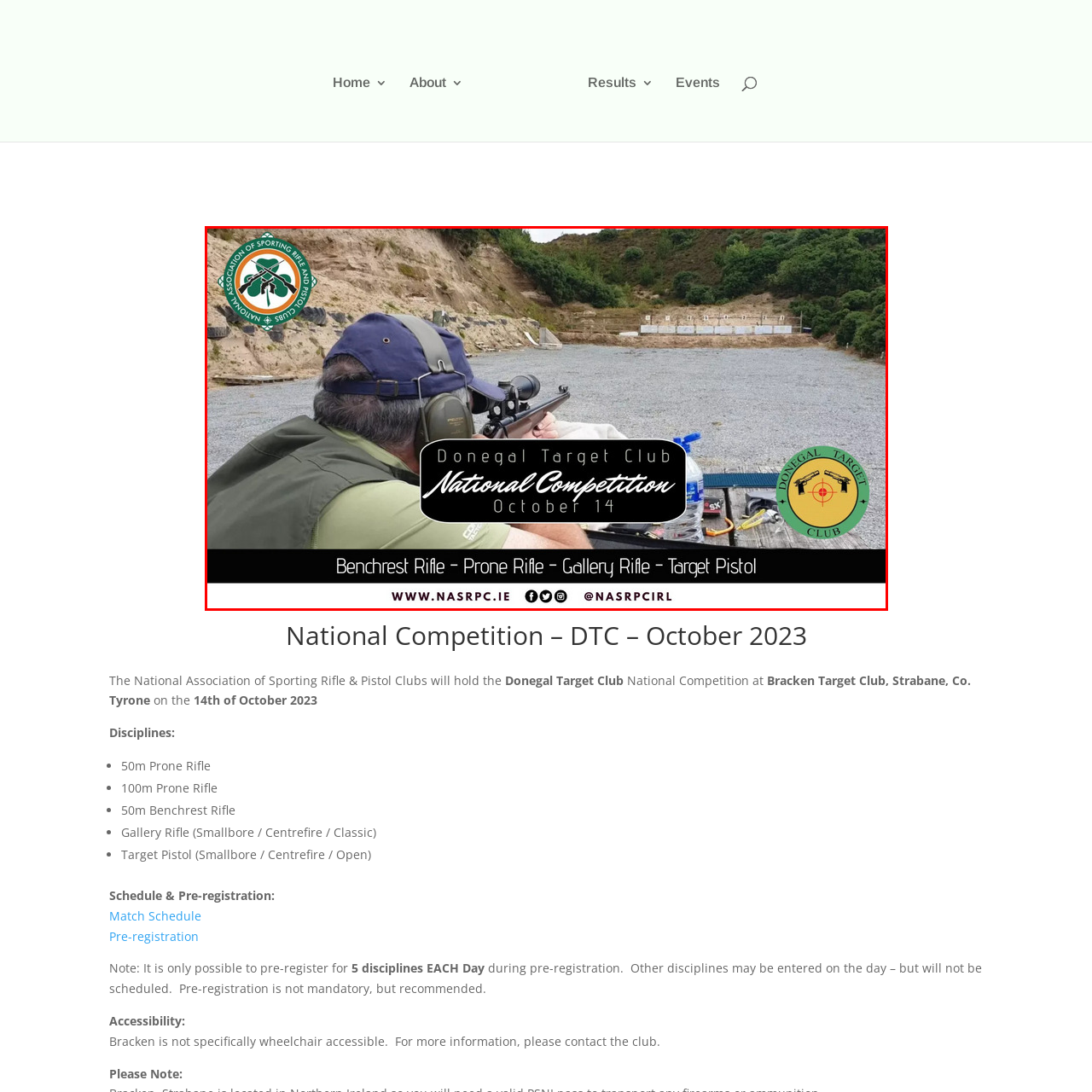Use the image within the highlighted red box to answer the following question with a single word or phrase:
What is the purpose of the tactical outfit?

Safety and performance